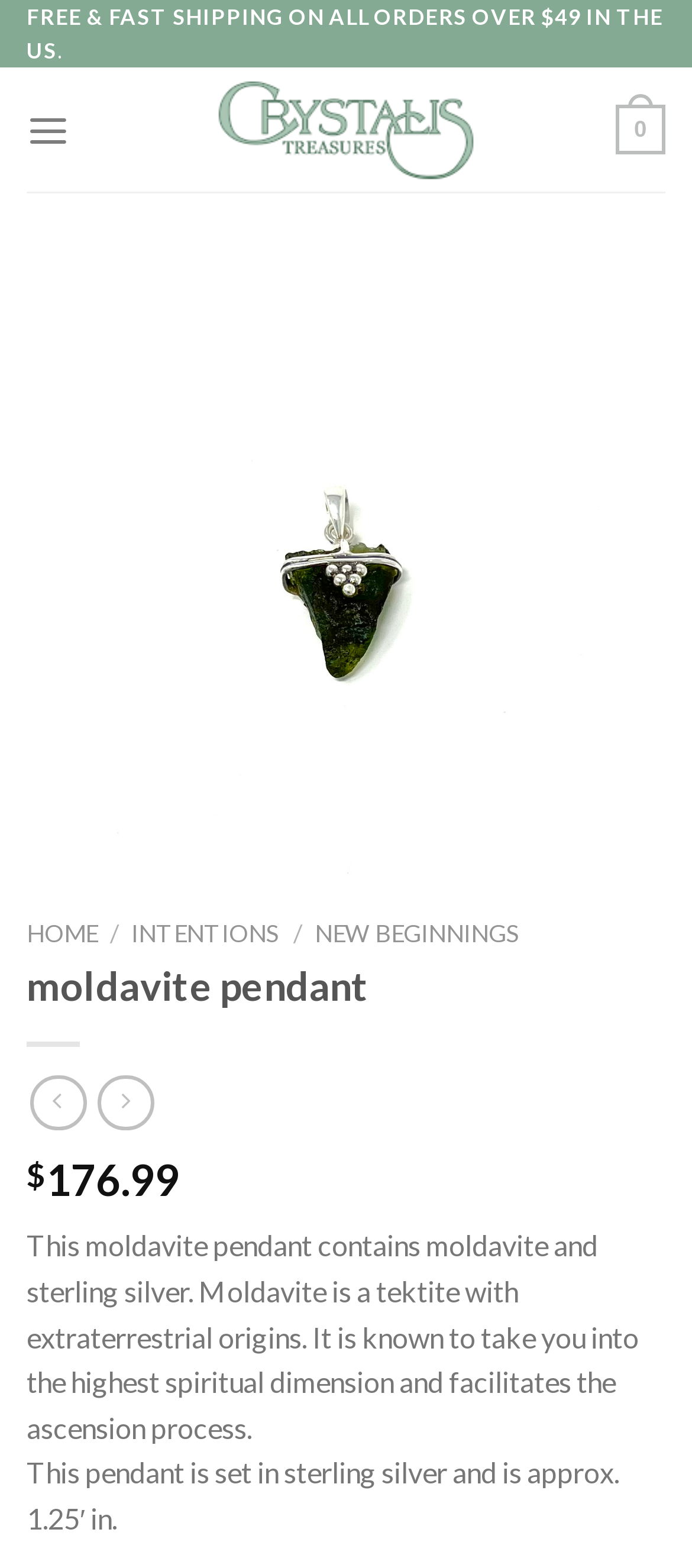Kindly provide the bounding box coordinates of the section you need to click on to fulfill the given instruction: "Click on the heart icon".

[0.045, 0.685, 0.124, 0.721]